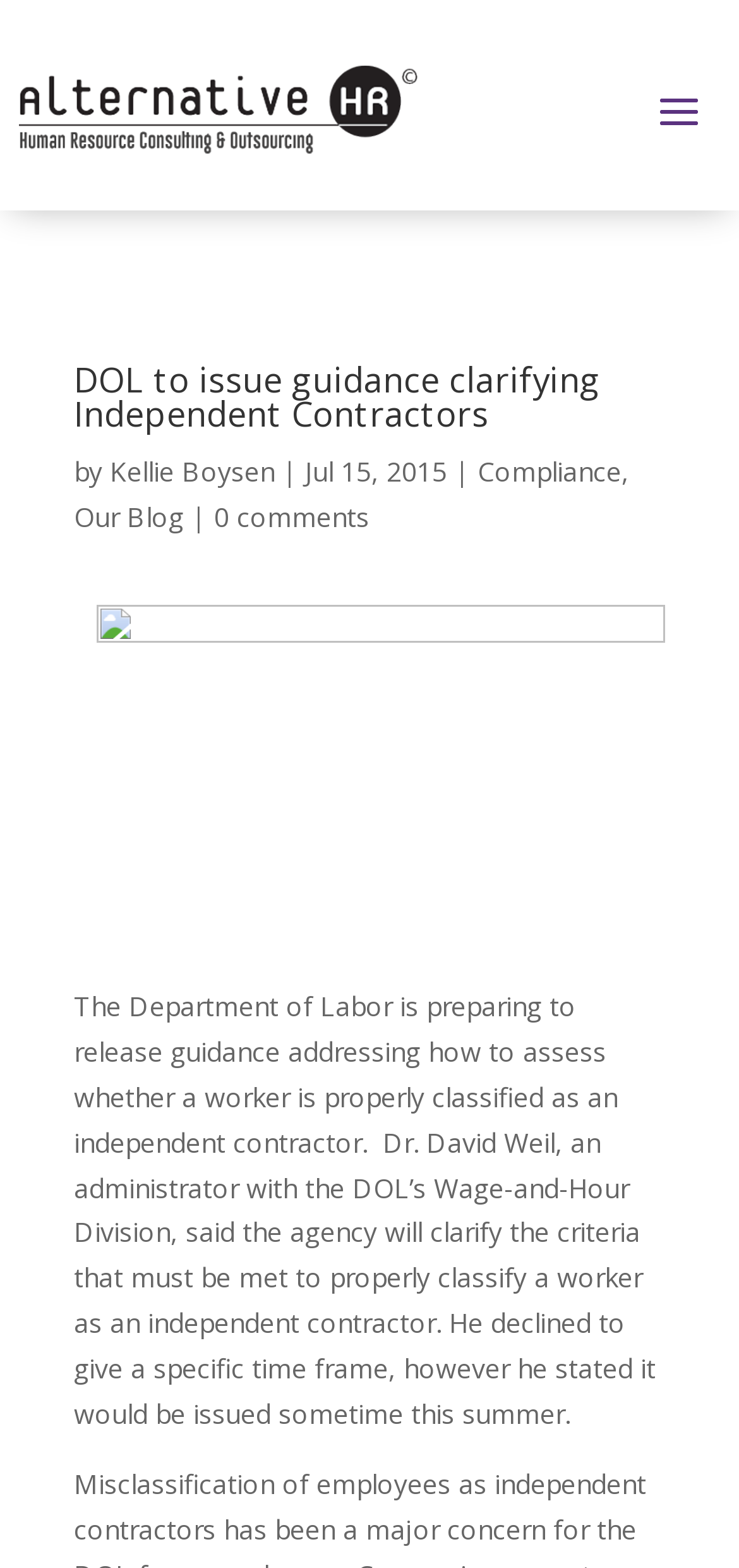Please determine the headline of the webpage and provide its content.

DOL to issue guidance clarifying Independent Contractors